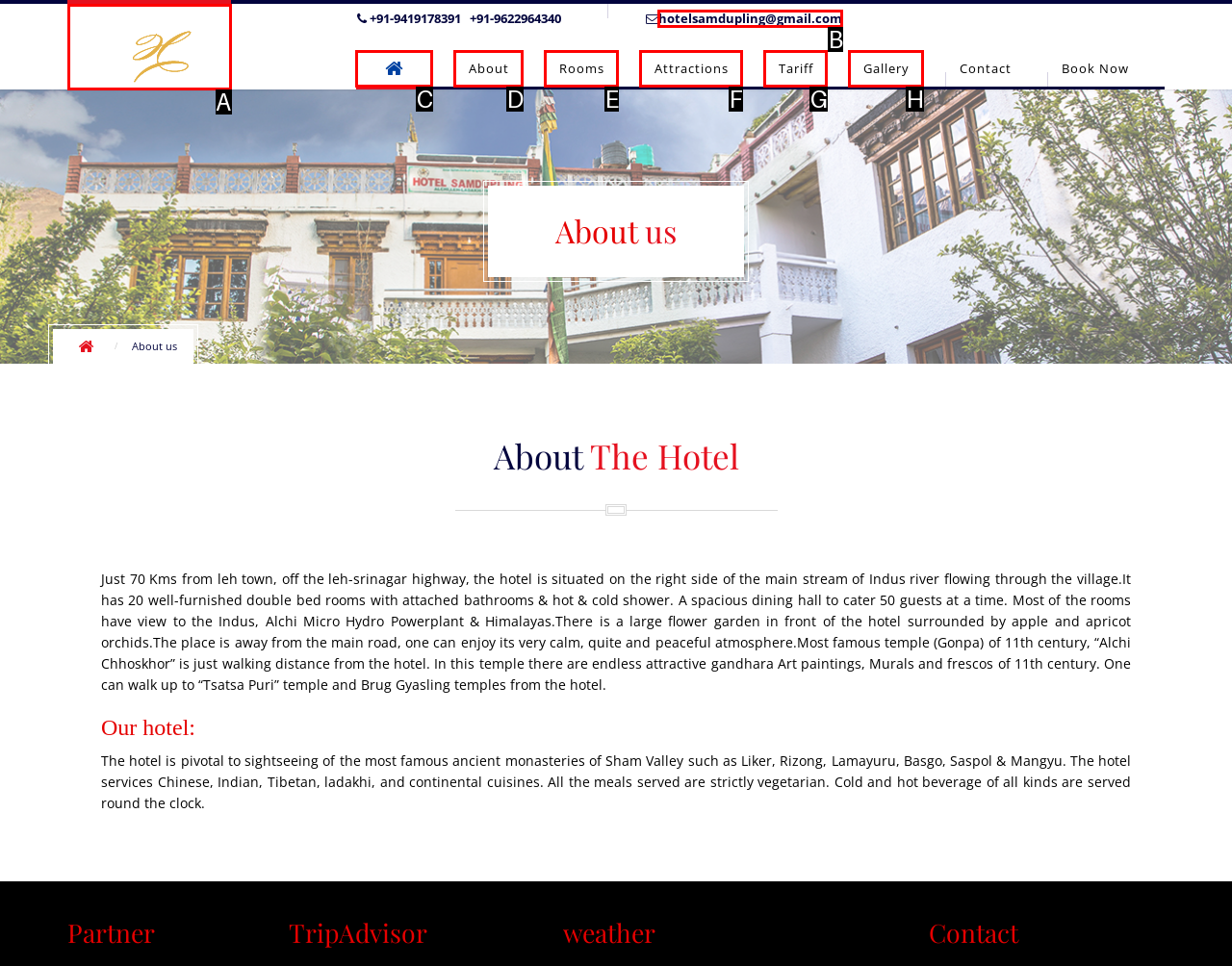Find the correct option to complete this instruction: Check the hotel contact information. Reply with the corresponding letter.

B